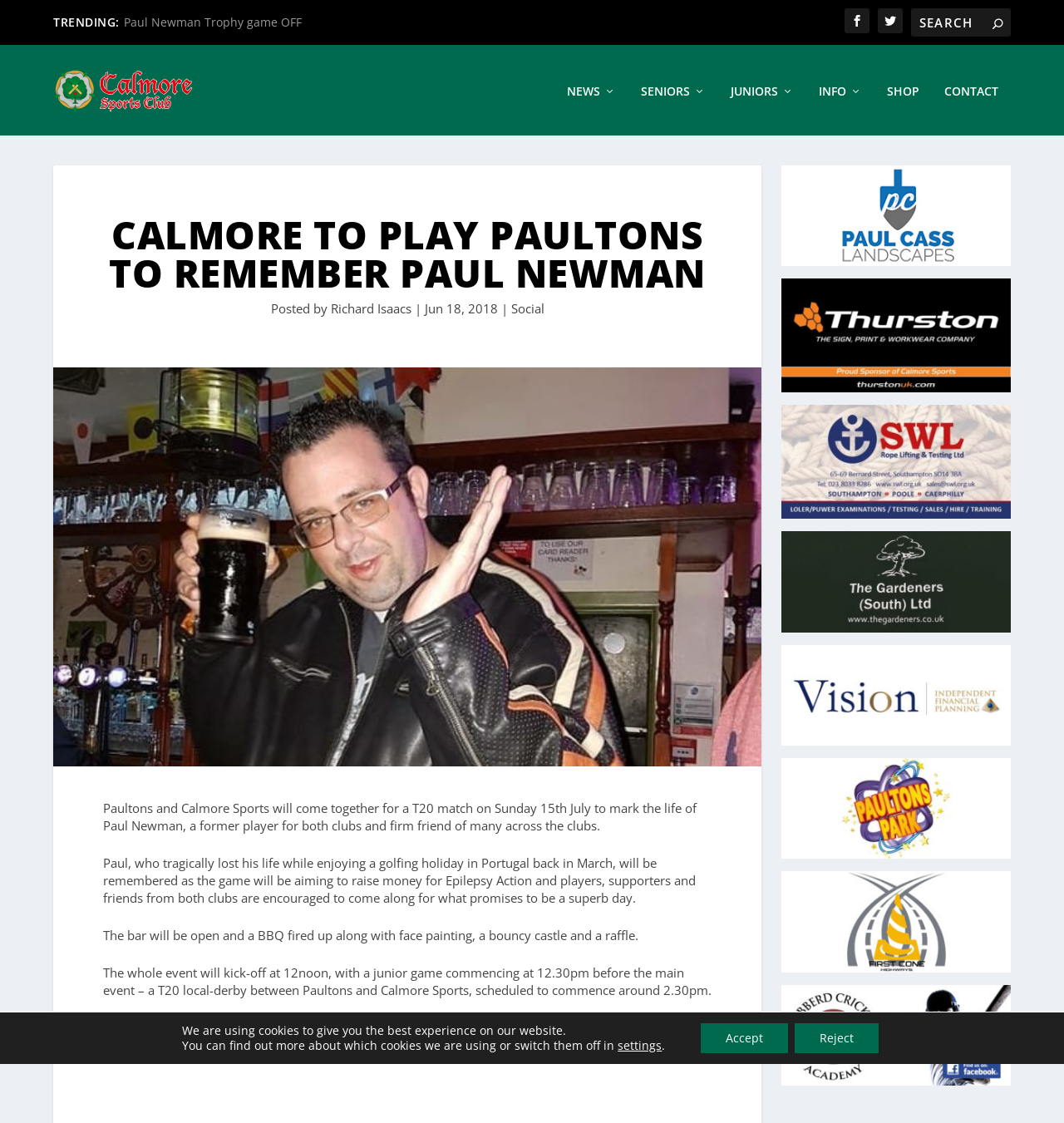Find the bounding box coordinates of the clickable element required to execute the following instruction: "Visit Calmore Sports Club homepage". Provide the coordinates as four float numbers between 0 and 1, i.e., [left, top, right, bottom].

[0.05, 0.05, 0.239, 0.107]